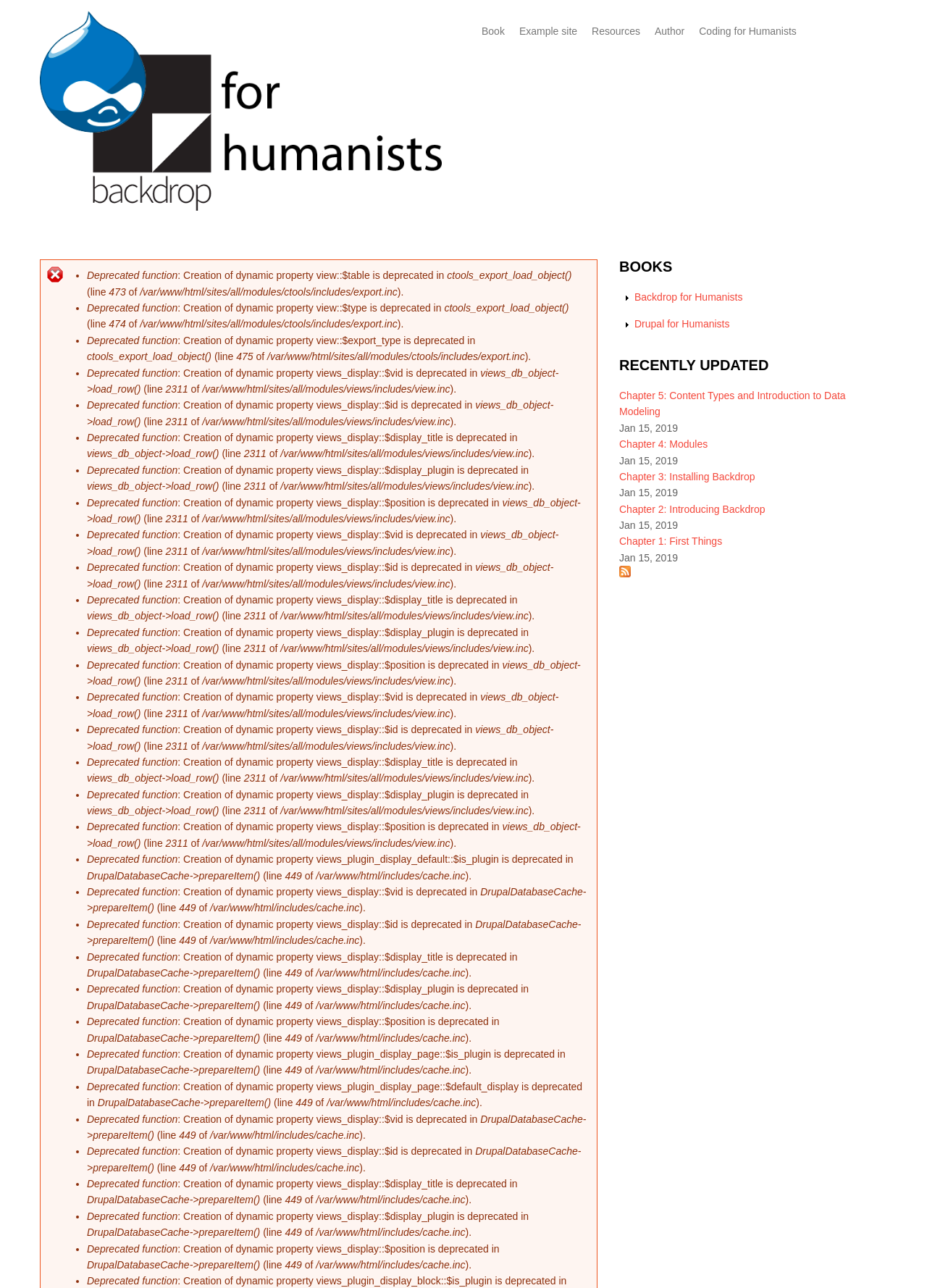How many error messages are there?
Offer a detailed and full explanation in response to the question.

There are 6 error messages, each indicating a deprecated function in the views module, with specific line numbers and file paths.